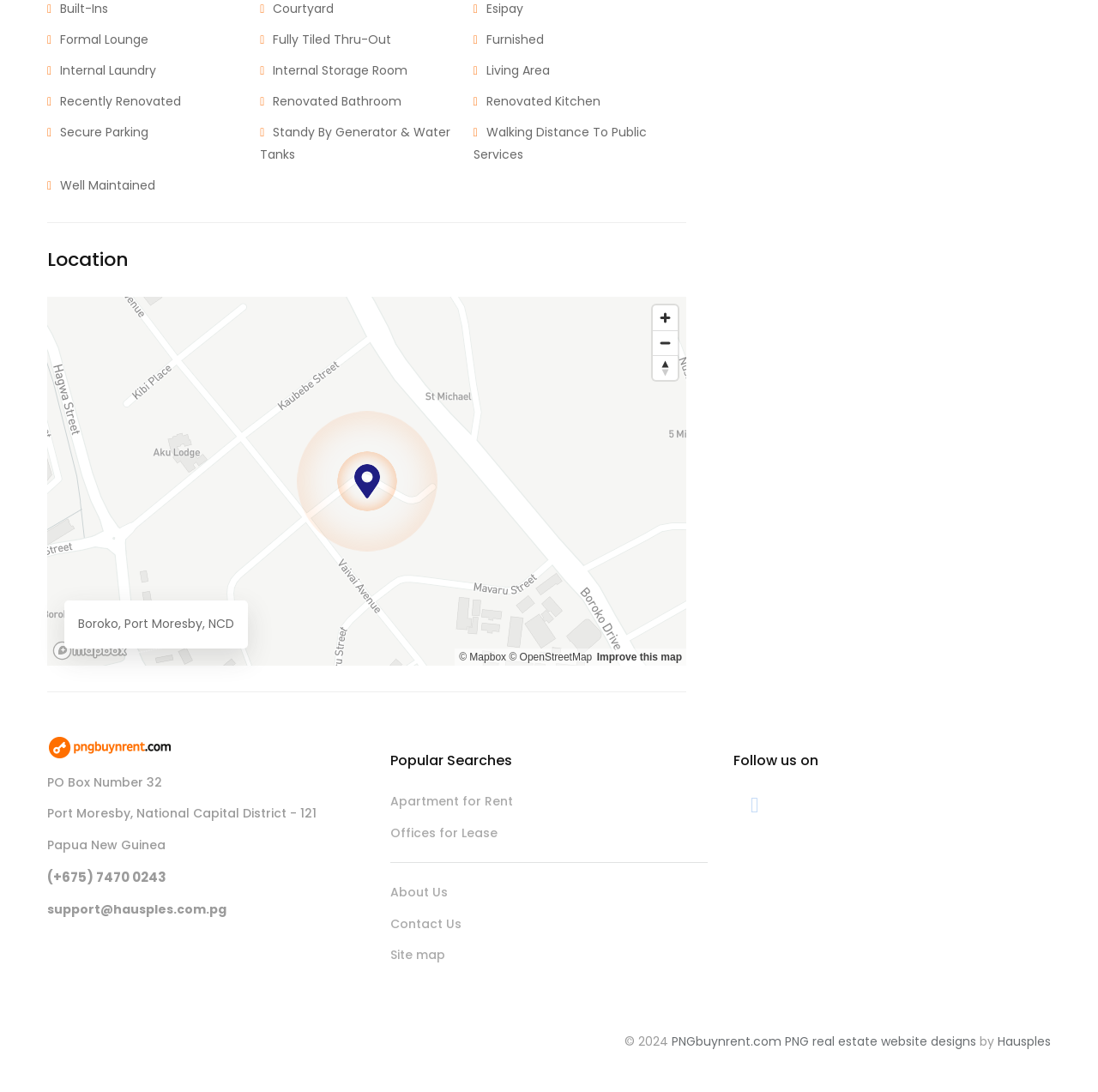Could you indicate the bounding box coordinates of the region to click in order to complete this instruction: "View location on map".

[0.043, 0.272, 0.625, 0.61]